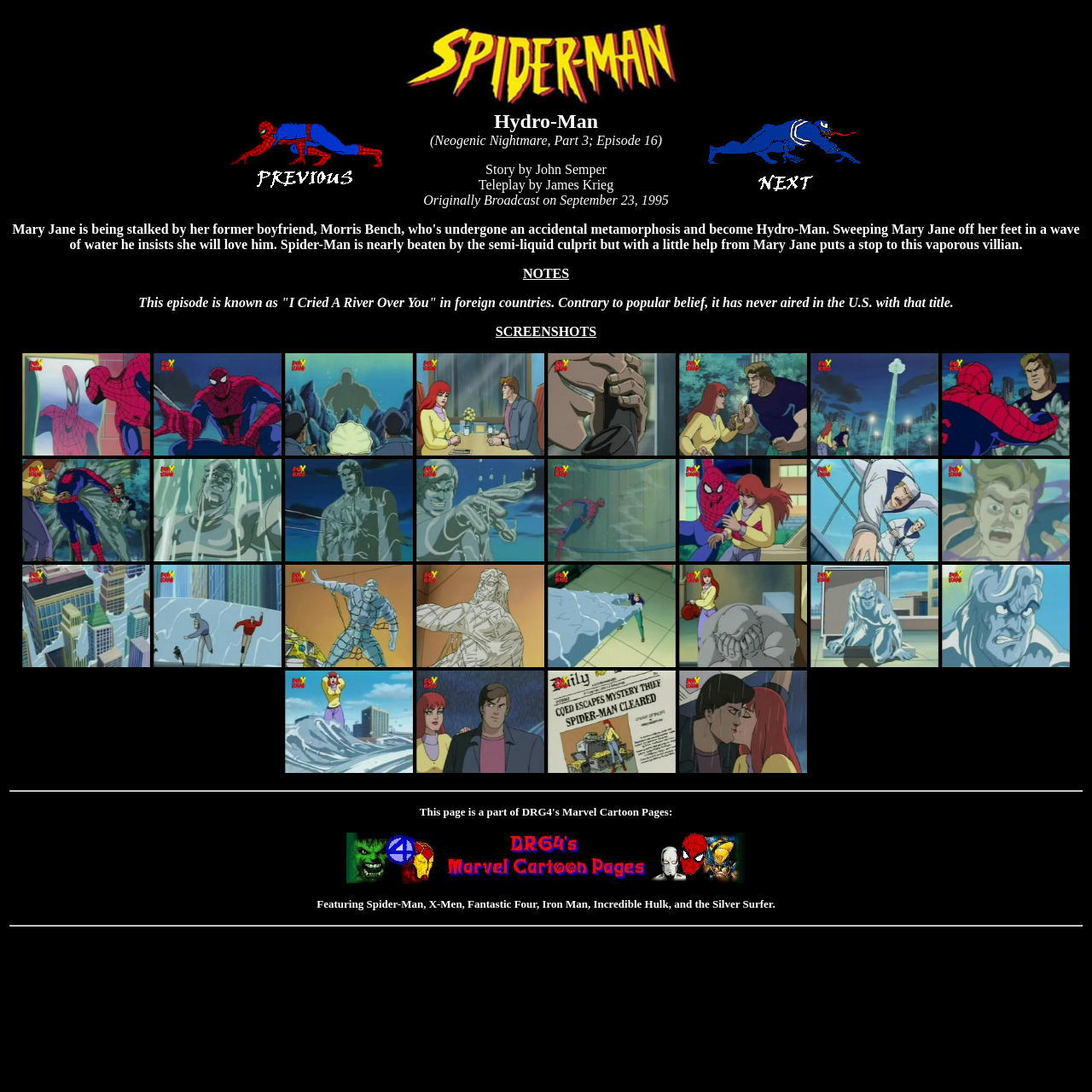What is the original broadcast date?
Please provide a comprehensive answer based on the information in the image.

The original broadcast date can be found in the text 'Hydro-Man (Neogenic Nightmare, Part 3; Episode 16) Story by John Semper Teleplay by James Krieg Originally Broadcast on September 23, 1995' which is located in the LayoutTableCell element with bounding box coordinates [0.353, 0.101, 0.647, 0.191].